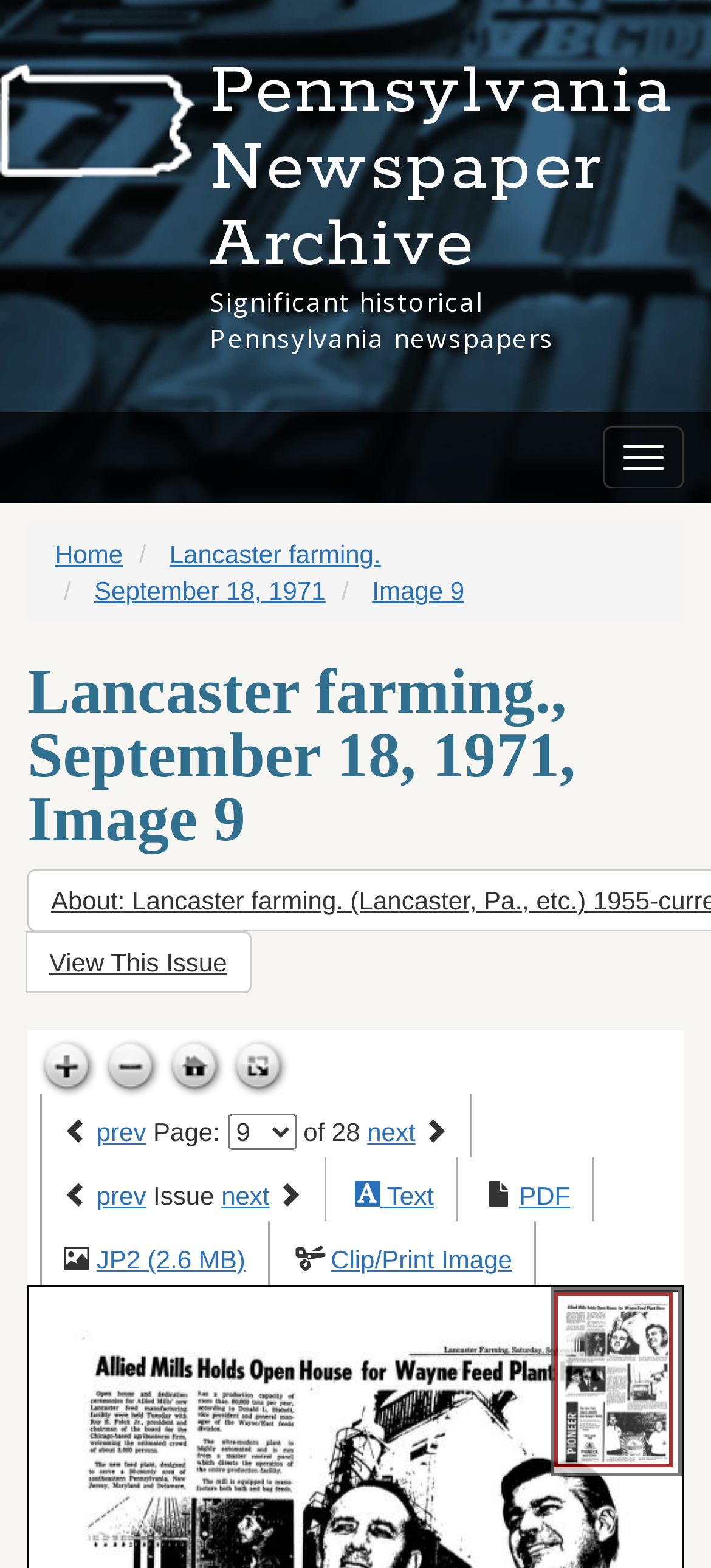Please find the bounding box coordinates of the element's region to be clicked to carry out this instruction: "Toggle navigation".

[0.849, 0.272, 0.962, 0.312]